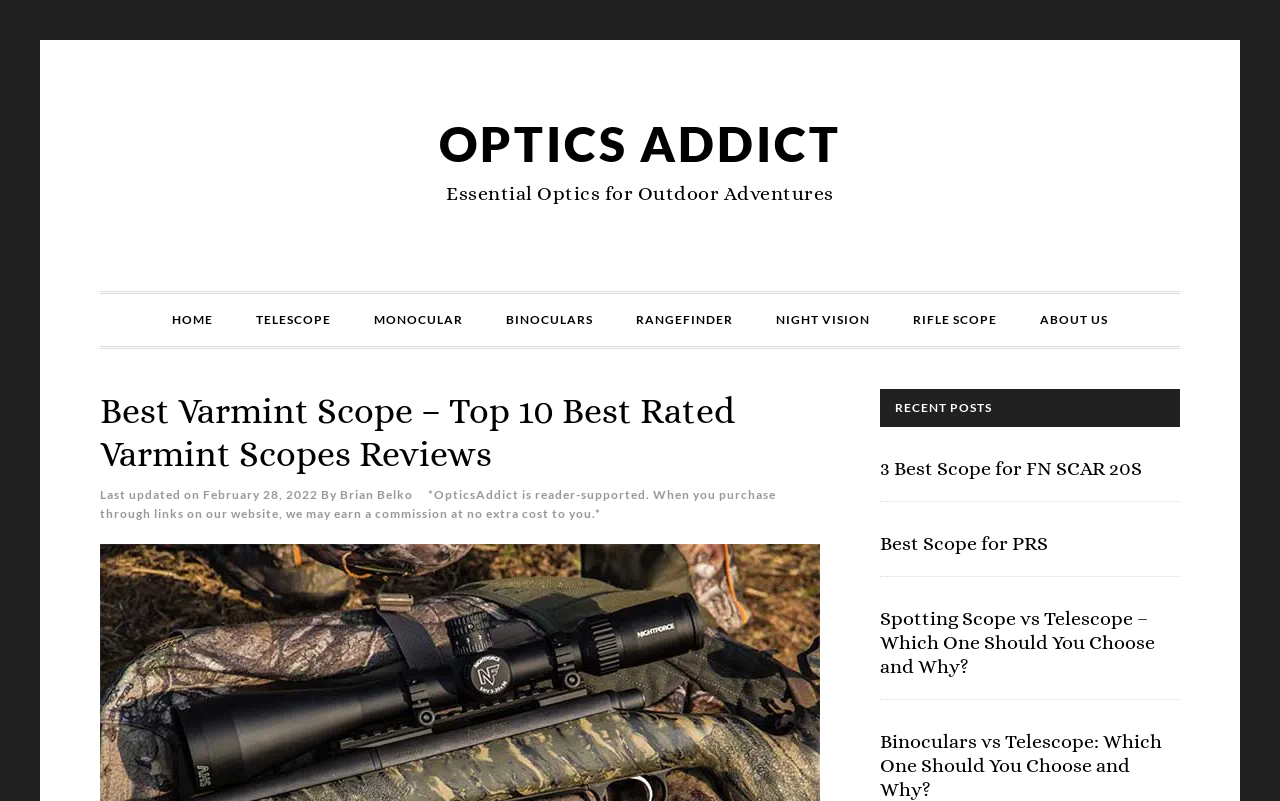Find the bounding box coordinates of the clickable area required to complete the following action: "Click on the OPTICS ADDICT link".

[0.343, 0.144, 0.657, 0.215]